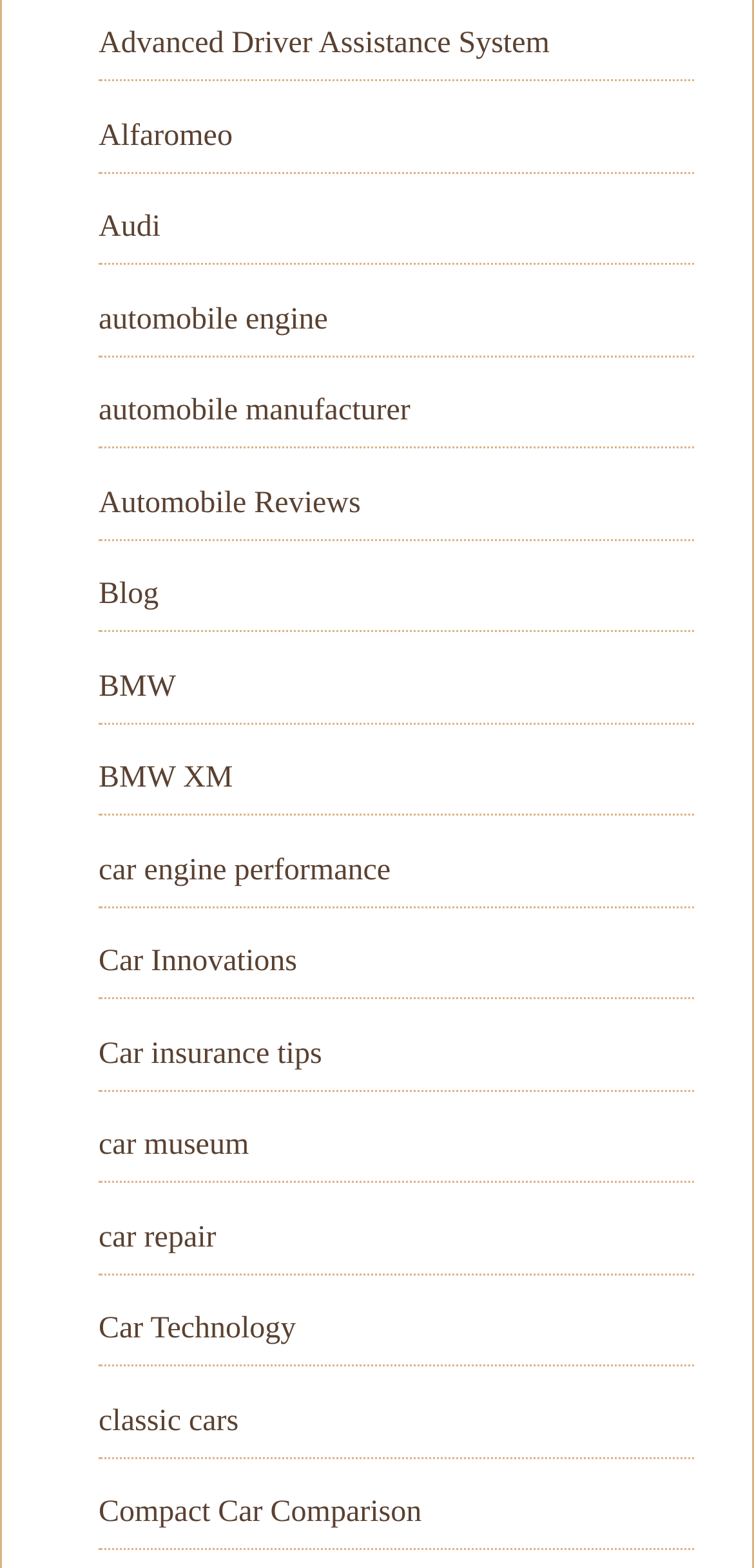Please find the bounding box coordinates of the clickable region needed to complete the following instruction: "Visit Alfaromeo". The bounding box coordinates must consist of four float numbers between 0 and 1, i.e., [left, top, right, bottom].

[0.131, 0.076, 0.308, 0.097]